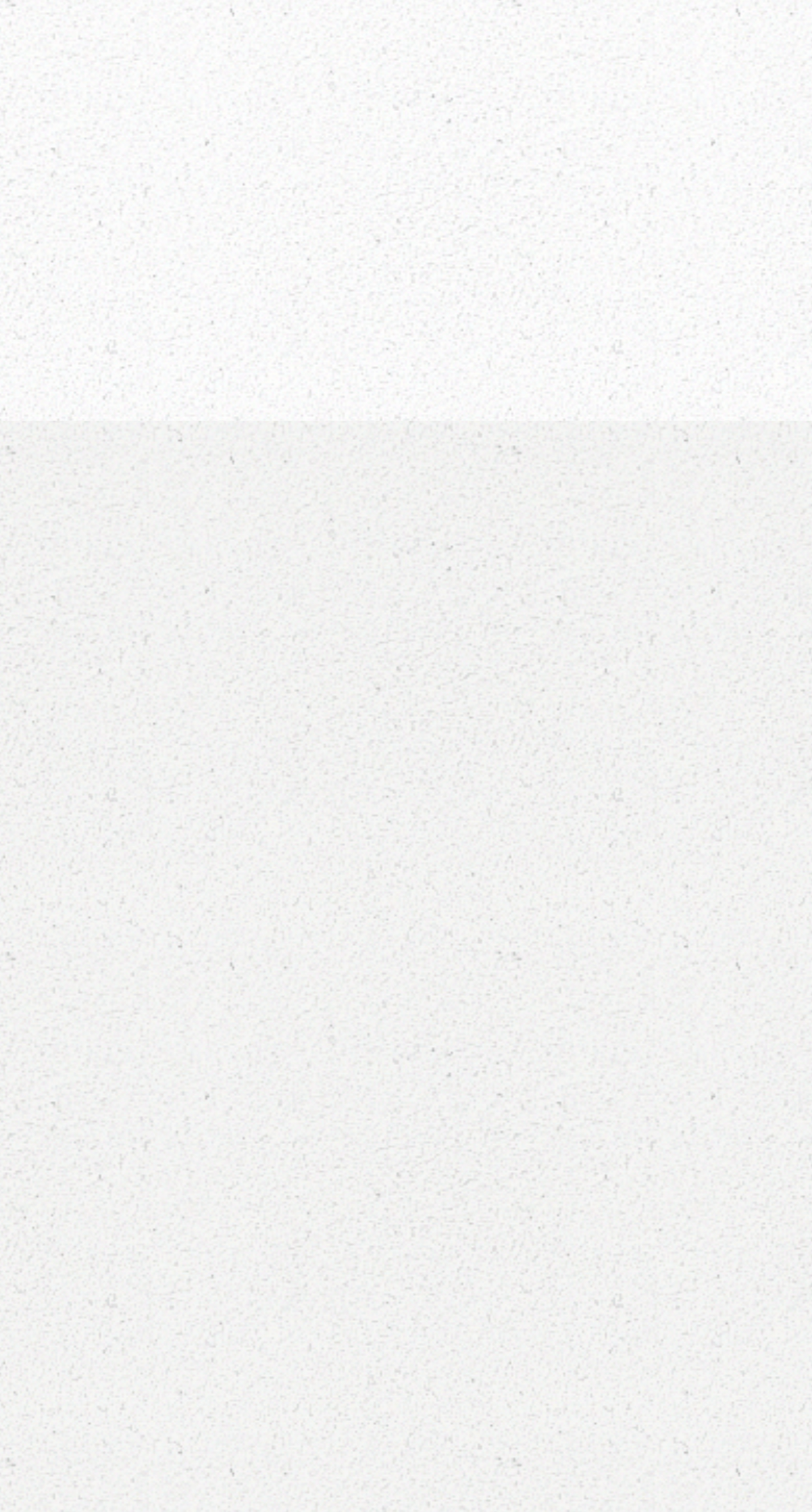Refer to the image and provide an in-depth answer to the question: 
What is the address of the youth hotel?

I found the address by looking at the static text elements under the 'ADDRESS' heading, which are 'Eberhartling 1', 'A-6372 Oberndorf', and 'Austria'. These elements are located vertically below the 'ADDRESS' heading, indicating that they are related to the address of the youth hotel.